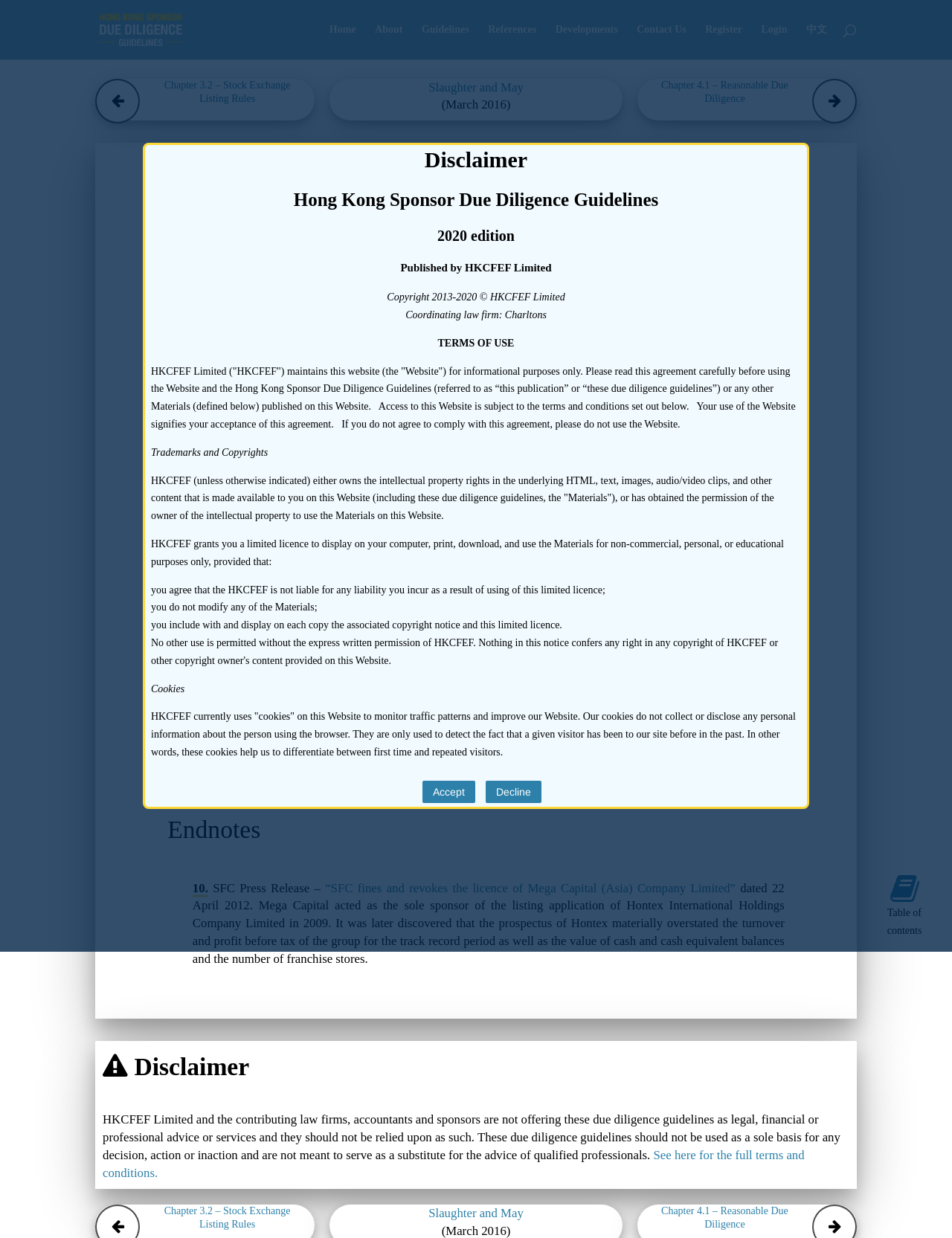Locate the bounding box of the user interface element based on this description: "Contact Us".

[0.669, 0.02, 0.721, 0.048]